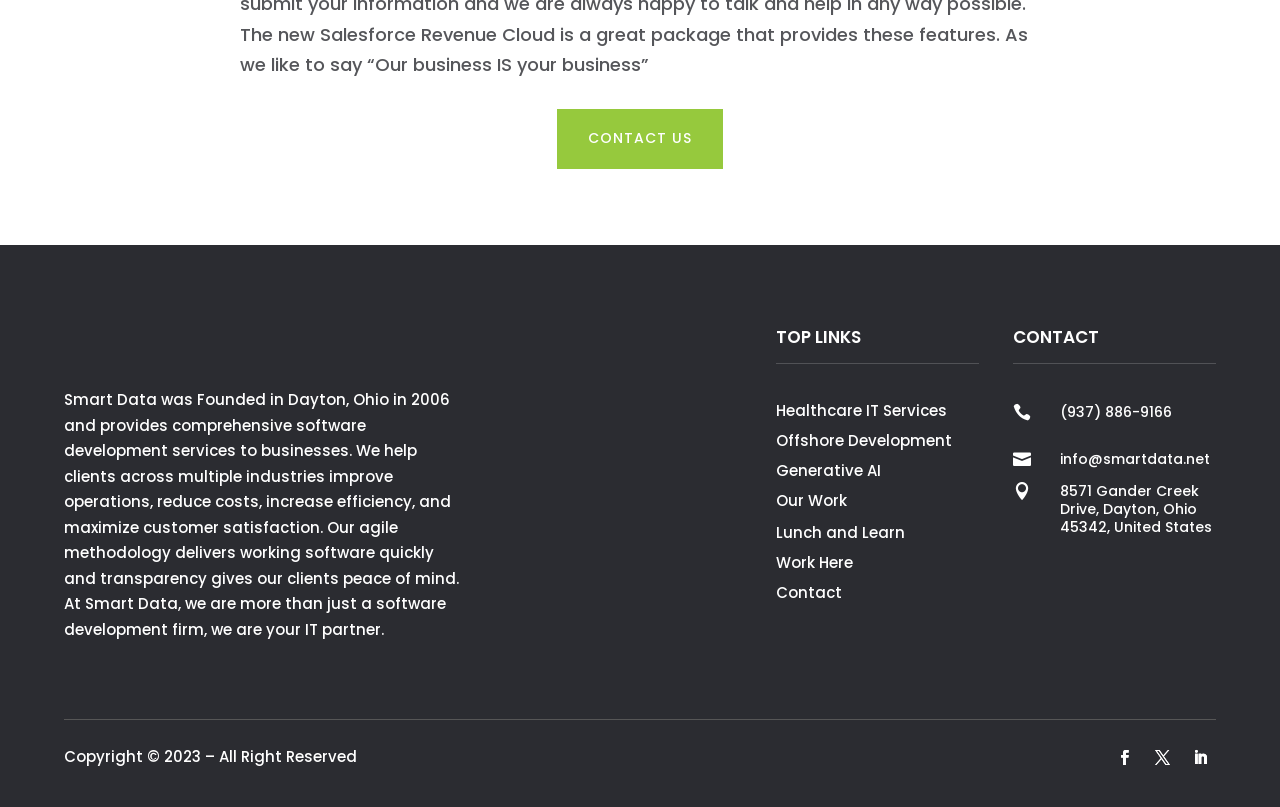What services does Smart Data provide?
Craft a detailed and extensive response to the question.

The company provides software development services, which is mentioned in the StaticText element with the text 'Smart Data was Founded in Dayton, Ohio in 2006 and provides comprehensive software development services to businesses.'